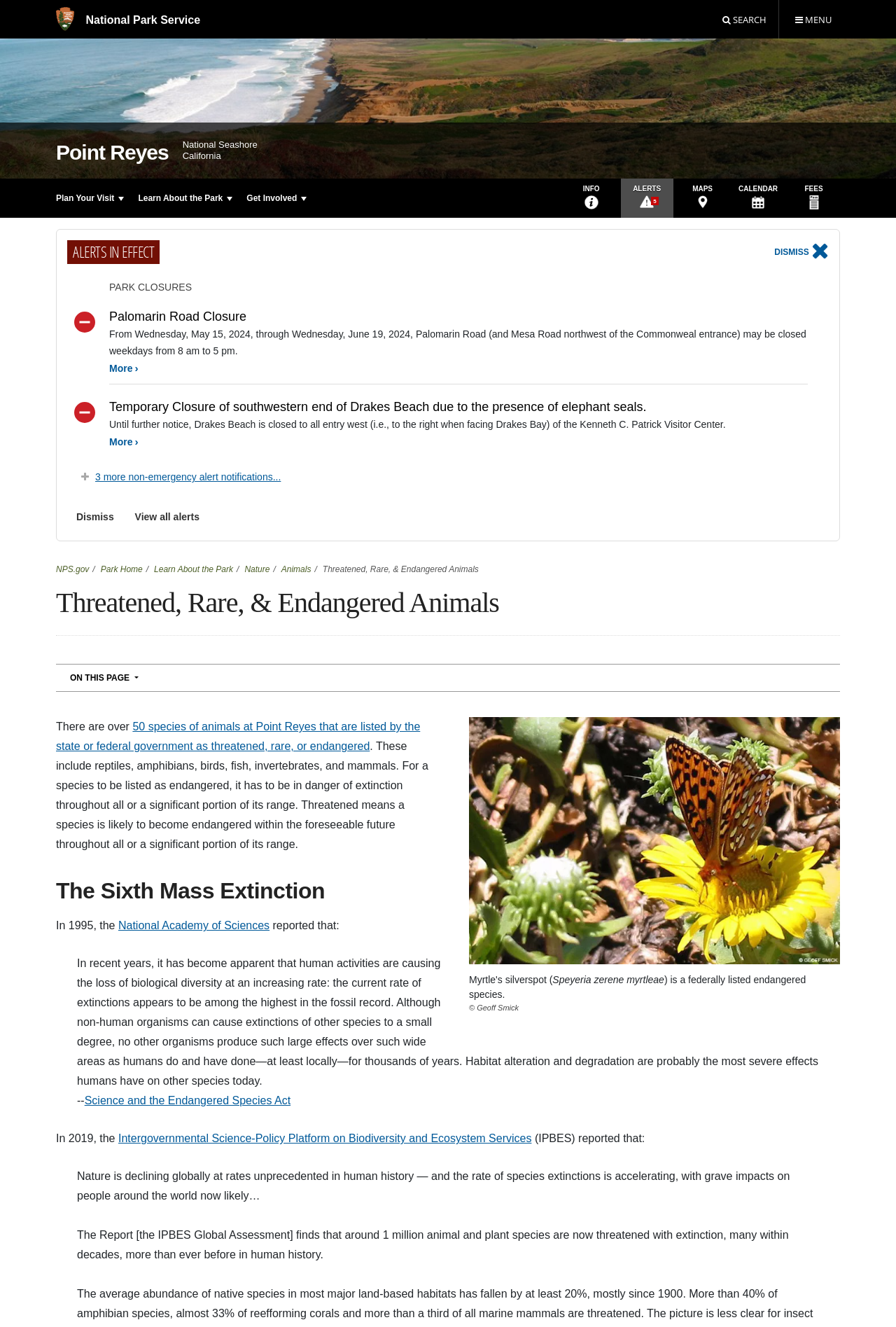Locate the bounding box coordinates of the area that needs to be clicked to fulfill the following instruction: "View all alerts". The coordinates should be in the format of four float numbers between 0 and 1, namely [left, top, right, bottom].

[0.14, 0.379, 0.233, 0.4]